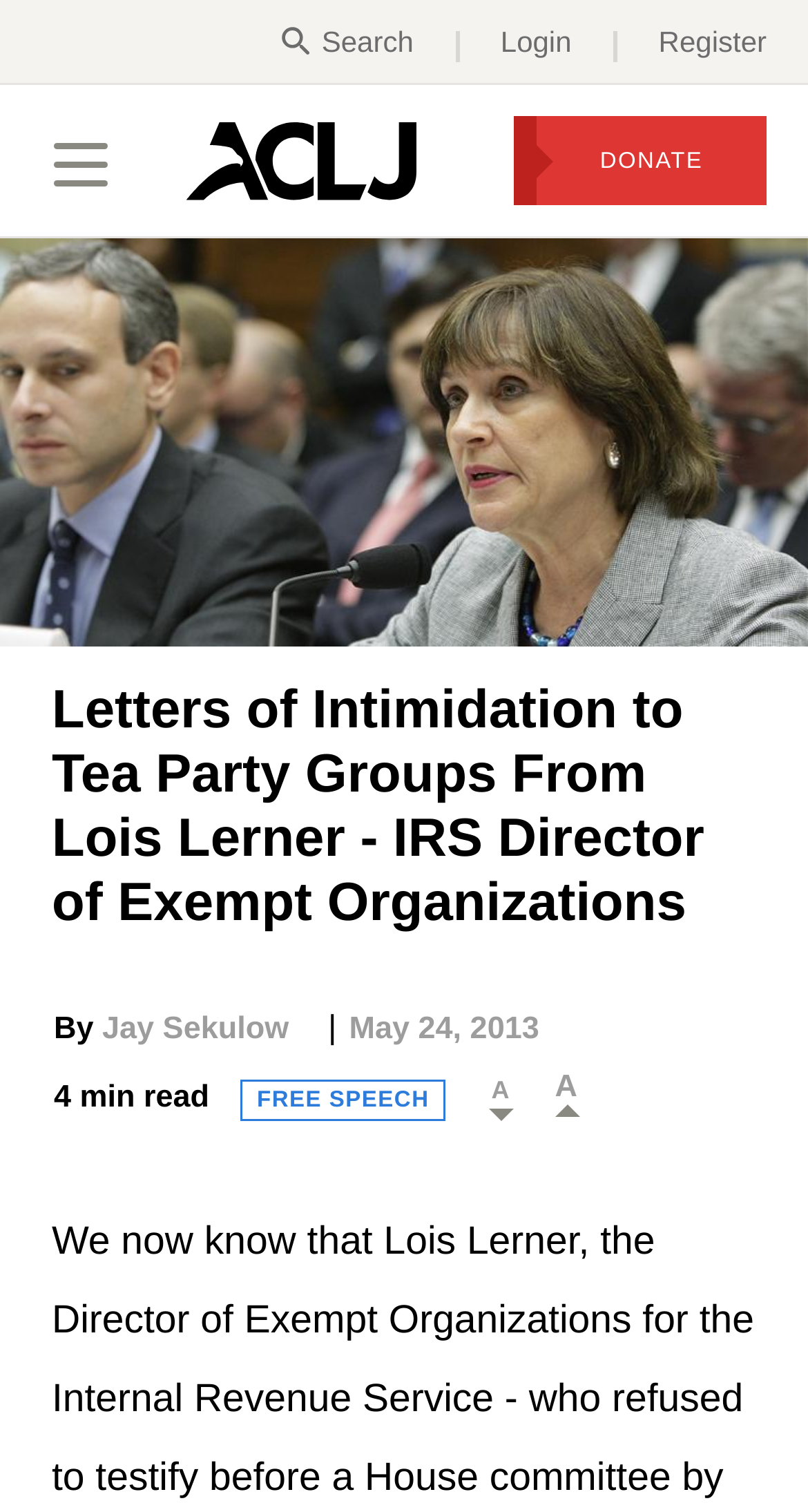Please identify the bounding box coordinates of the clickable area that will allow you to execute the instruction: "Click the 1 year ago link".

None